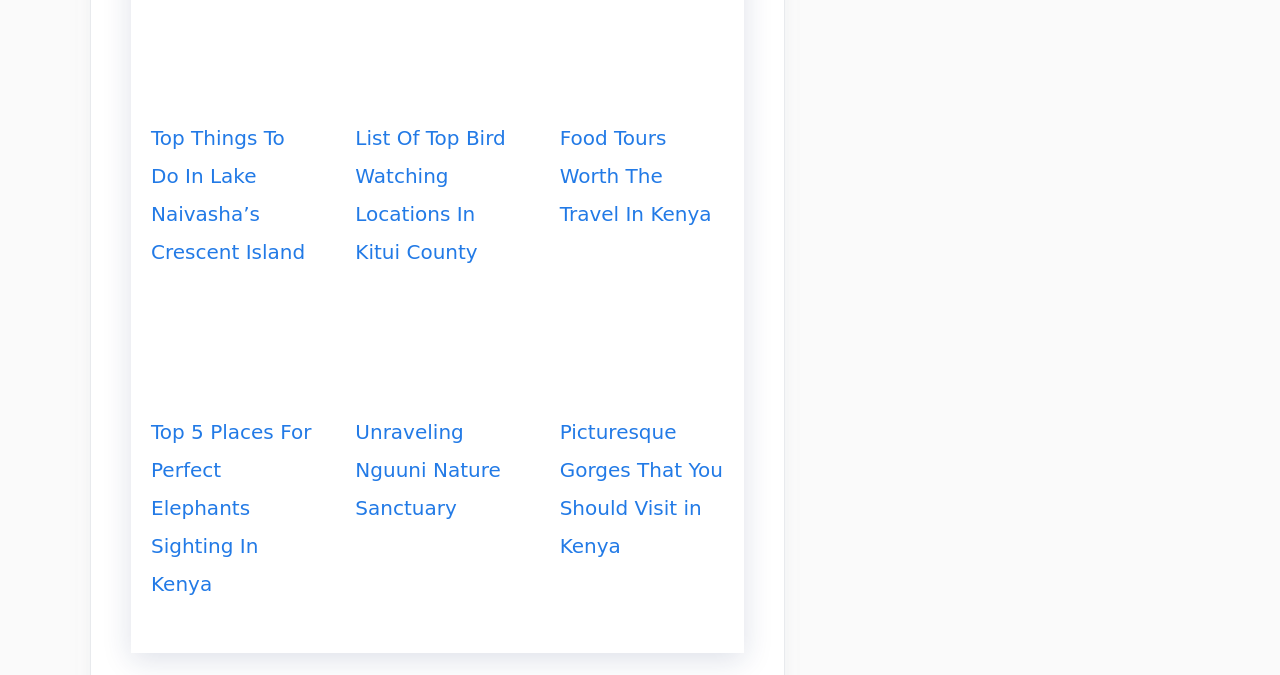Identify the bounding box coordinates of the region that should be clicked to execute the following instruction: "View Top Things To Do In Lake Naivasha’s Crescent Island".

[0.118, 0.1, 0.246, 0.136]